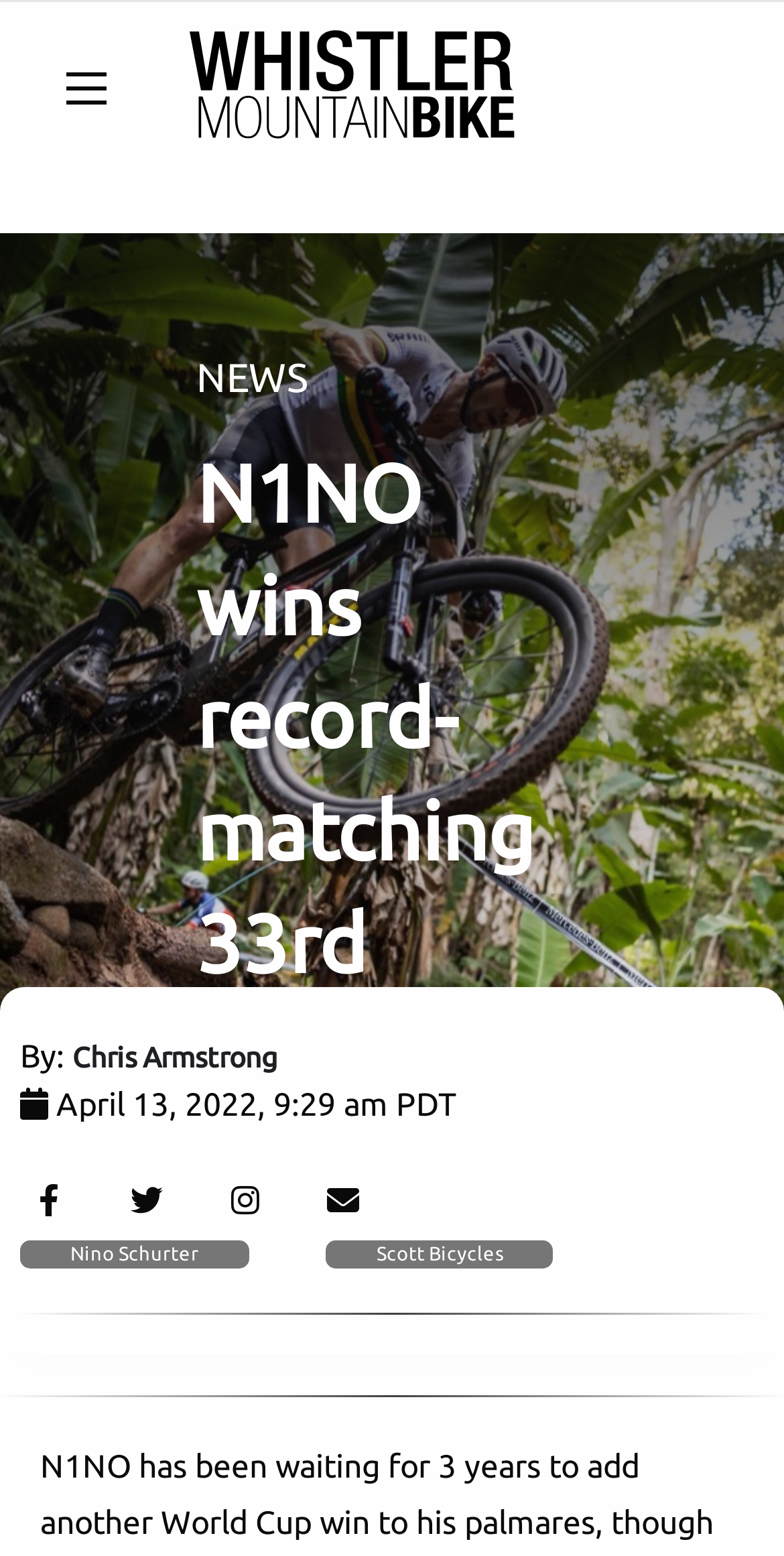How many comments are there on the news article?
Answer with a single word or phrase, using the screenshot for reference.

1402